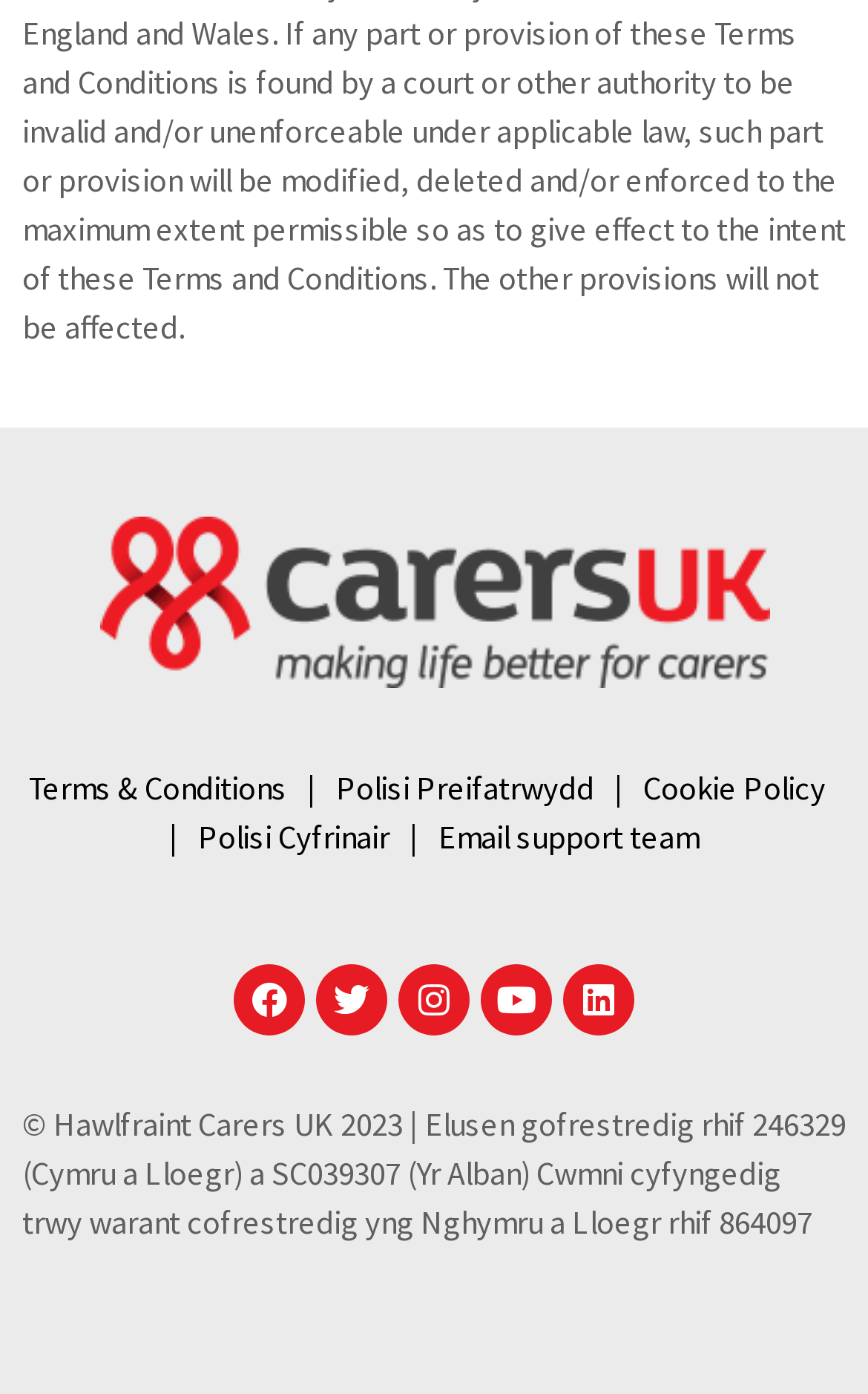Identify the bounding box coordinates of the element that should be clicked to fulfill this task: "Visit Twitter page". The coordinates should be provided as four float numbers between 0 and 1, i.e., [left, top, right, bottom].

[0.364, 0.692, 0.446, 0.743]